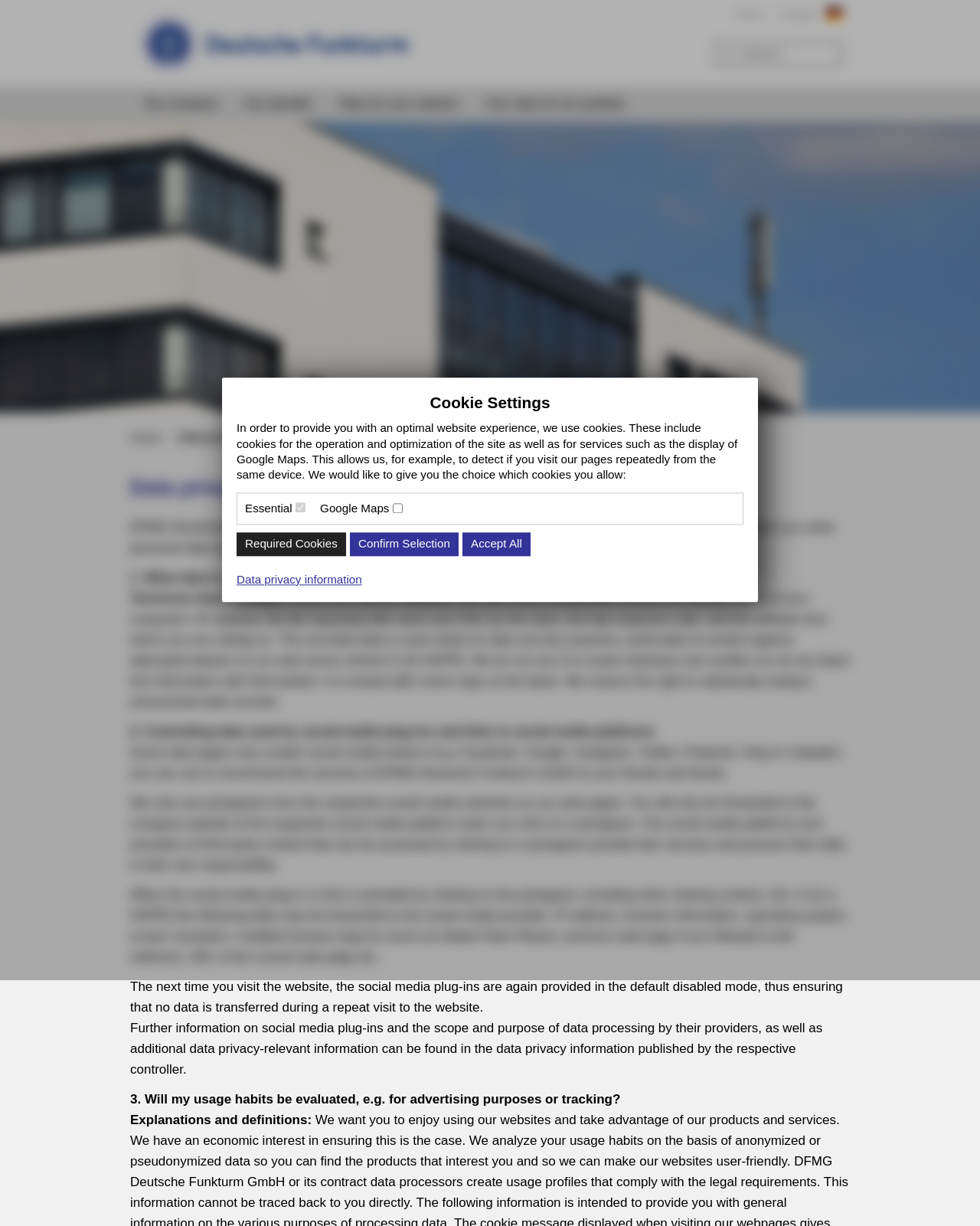Kindly determine the bounding box coordinates of the area that needs to be clicked to fulfill this instruction: "Click the 'Data privacy information' link".

[0.241, 0.467, 0.369, 0.478]